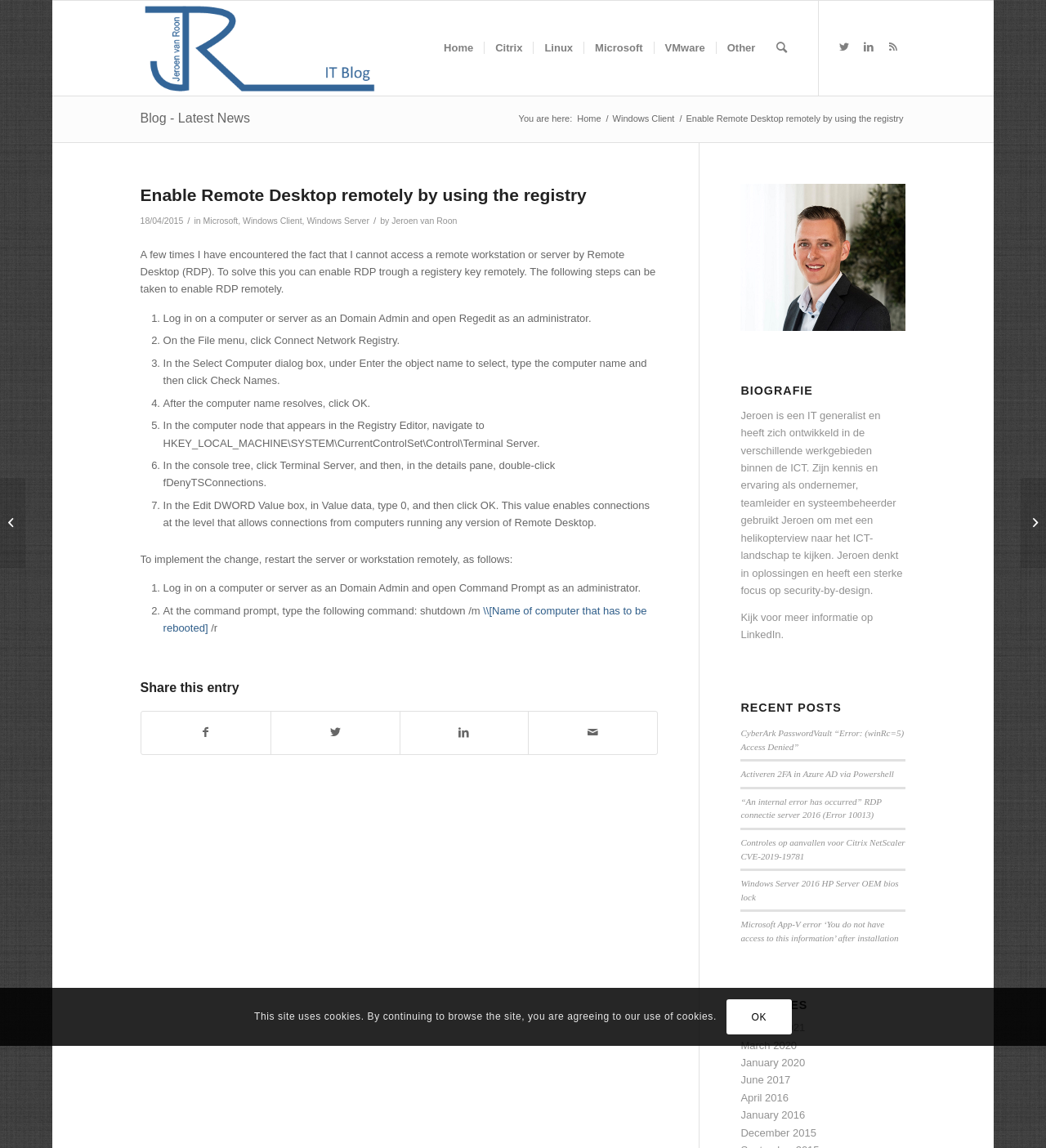What is the purpose of the article?
Using the image, provide a concise answer in one word or a short phrase.

Enable Remote Desktop remotely